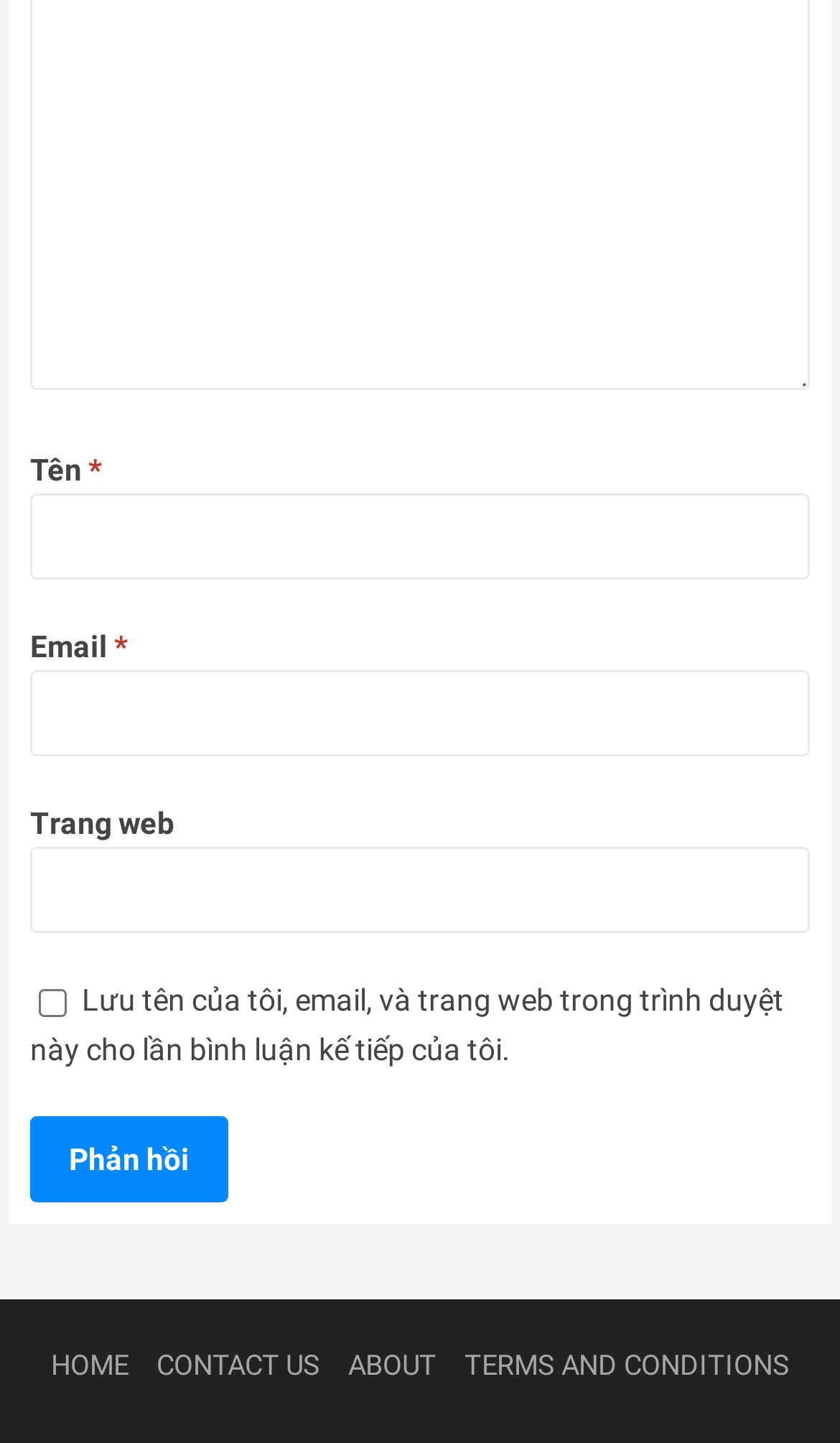Locate the bounding box coordinates of the area to click to fulfill this instruction: "View Next page". The bounding box should be presented as four float numbers between 0 and 1, in the order [left, top, right, bottom].

None